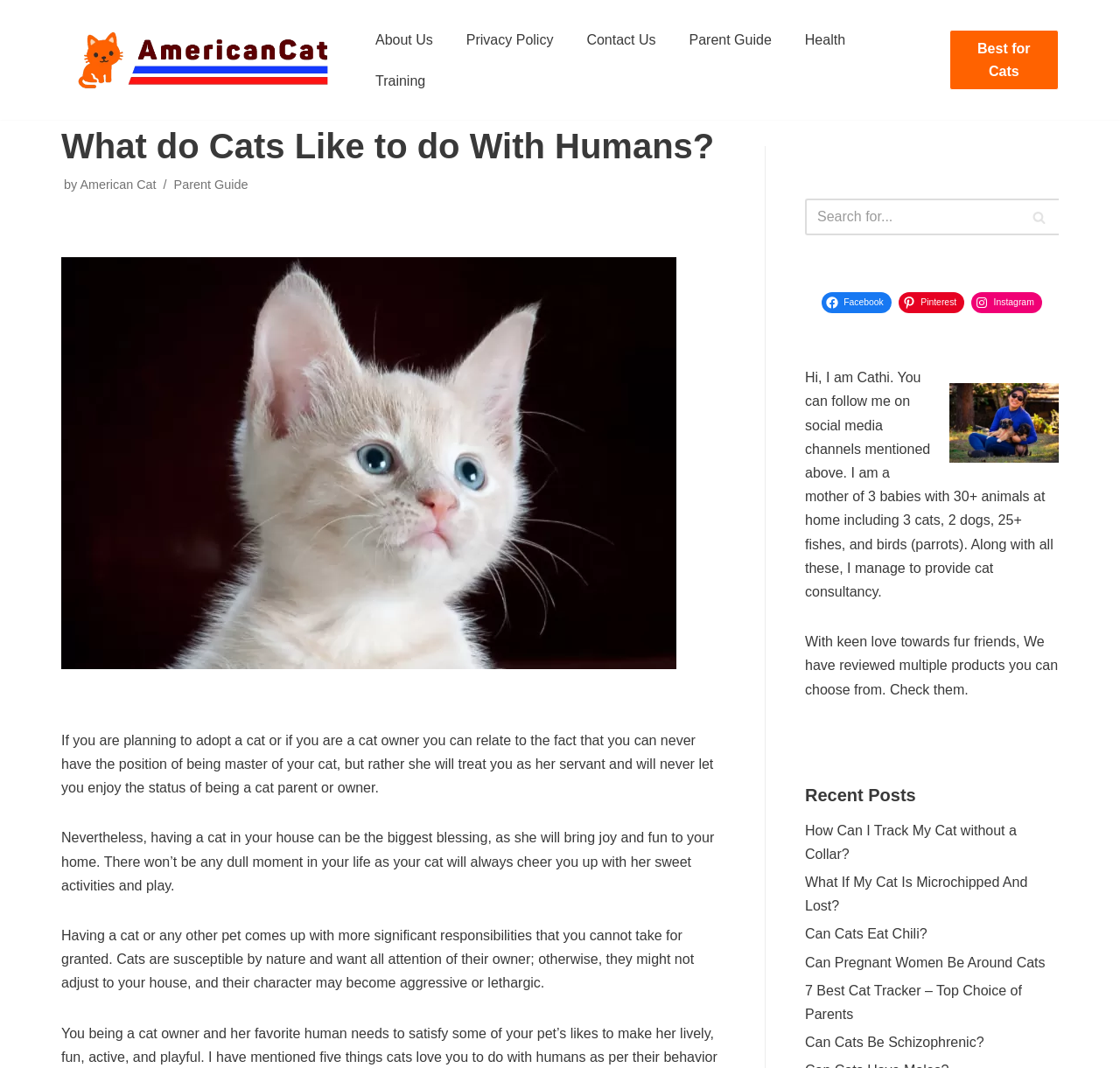Provide an in-depth caption for the elements present on the webpage.

This webpage is about American Cat, a website focused on cat care and consultancy. At the top, there is a link to skip to the content, followed by the website's title and a navigation menu with links to various sections, including "About Us", "Privacy Policy", "Contact Us", "Parent Guide", "Health", and "Training". 

Below the navigation menu, there is a prominent link "Best for Cats" and a heading that reads "What do Cats Like to do With Humans?" accompanied by a subheading "by American Cat" and a link to the "Parent Guide". 

On the left side of the page, there is a large image related to the topic of what cats like to do with humans. Below the image, there are three paragraphs of text discussing the joys and responsibilities of having a cat as a pet. 

On the right side of the page, there is a search bar with a search button and a magnifying glass icon. Below the search bar, there are links to the website's social media profiles on Facebook, Pinterest, and Instagram. 

Further down, there is a section with a personal message from Cathi, the website's owner, who introduces herself and invites readers to follow her on social media. Below this section, there is a call-to-action to check out reviewed cat products. 

The webpage also features a section titled "Recent Posts" with links to several articles, including "How Can I Track My Cat without a Collar?", "What If My Cat Is Microchipped And Lost?", "Can Cats Eat Chili?", and others.